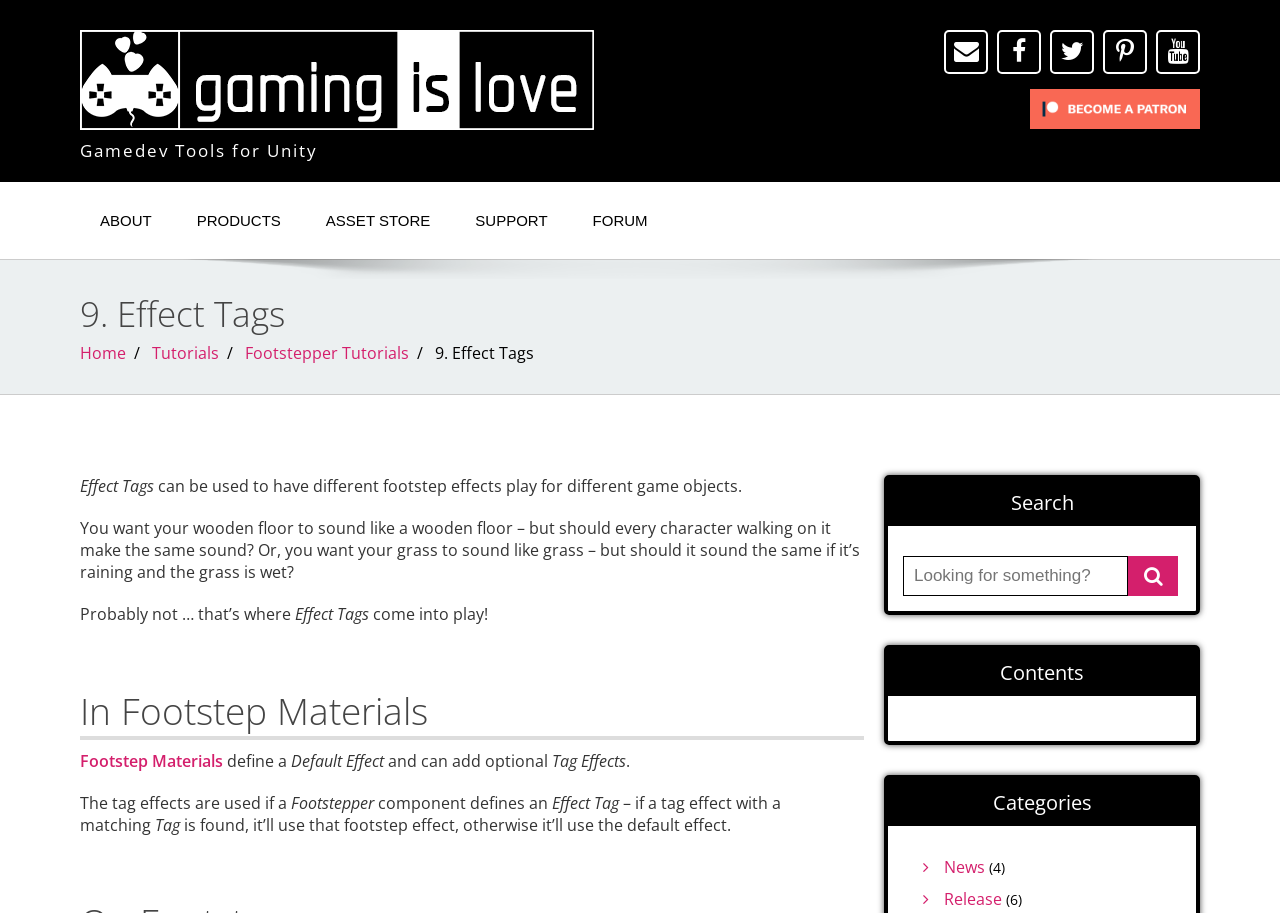Write an extensive caption that covers every aspect of the webpage.

This webpage is about Effect Tags in gaming, specifically in Unity. At the top, there is a logo on the left and a set of social media links on the right. Below the logo, there is a navigation menu with links to "ABOUT", "PRODUCTS", "ASSET STORE", "SUPPORT", and "FORUM". 

The main content of the page is divided into sections. The first section has a heading "9. Effect Tags" and a brief introduction to Effect Tags, explaining that they can be used to have different footstep effects play for different game objects. 

Below this introduction, there is a paragraph of text that elaborates on the concept of Effect Tags, providing examples of how they can be used to create realistic sound effects in games. 

The next section has a heading "In Footstep Materials" and explains how to define a Default Effect and add optional Tag Effects in Footstep Materials. 

On the right side of the page, there is a search bar with a button and a heading "Search". Below the search bar, there is a heading "Contents" and further down, a heading "Categories" with links to "News" and "Release" categories, each with a number of items in parentheses.